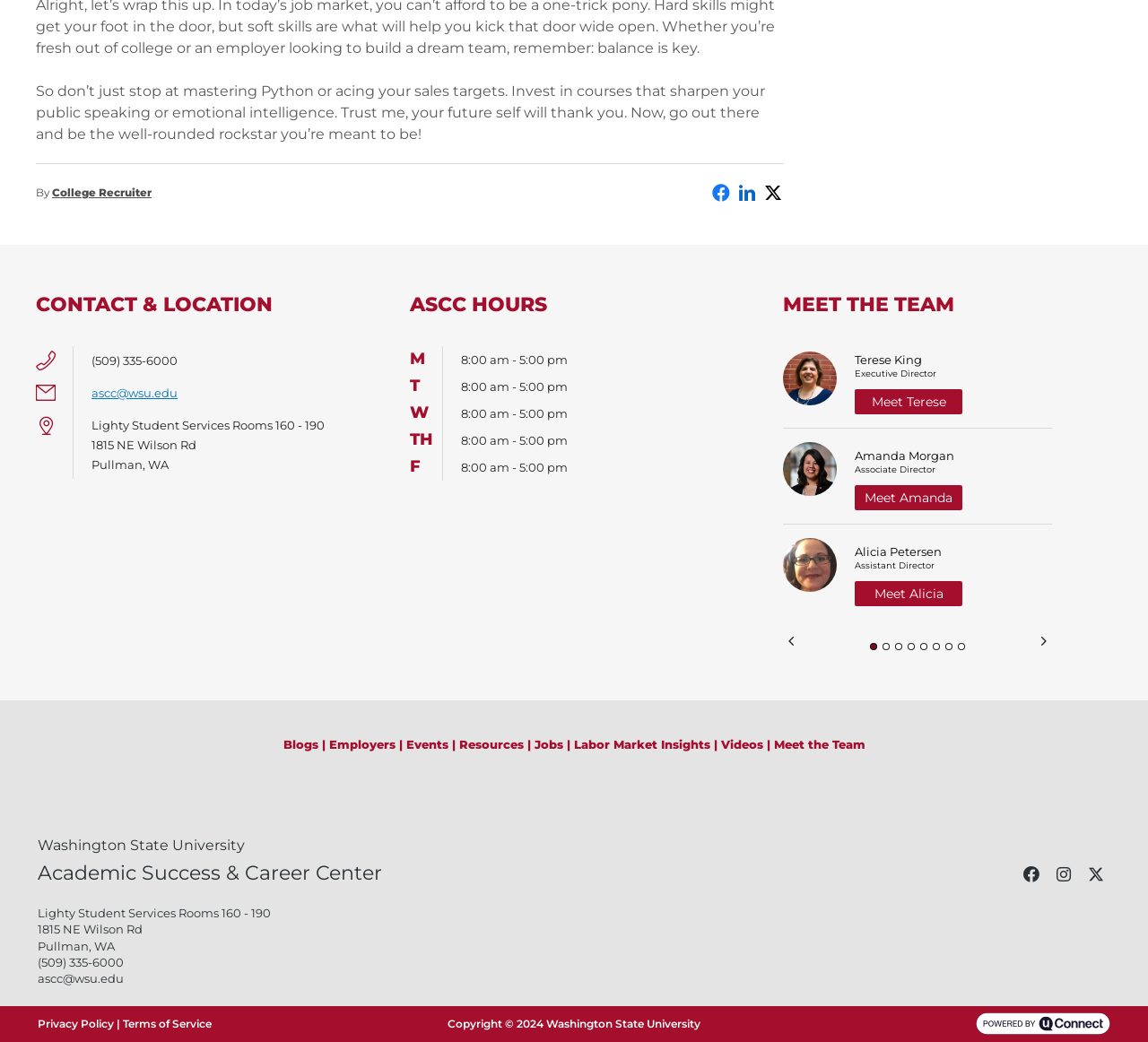Specify the bounding box coordinates of the element's region that should be clicked to achieve the following instruction: "Listen to her unraveled life podcast". The bounding box coordinates consist of four float numbers between 0 and 1, in the format [left, top, right, bottom].

None